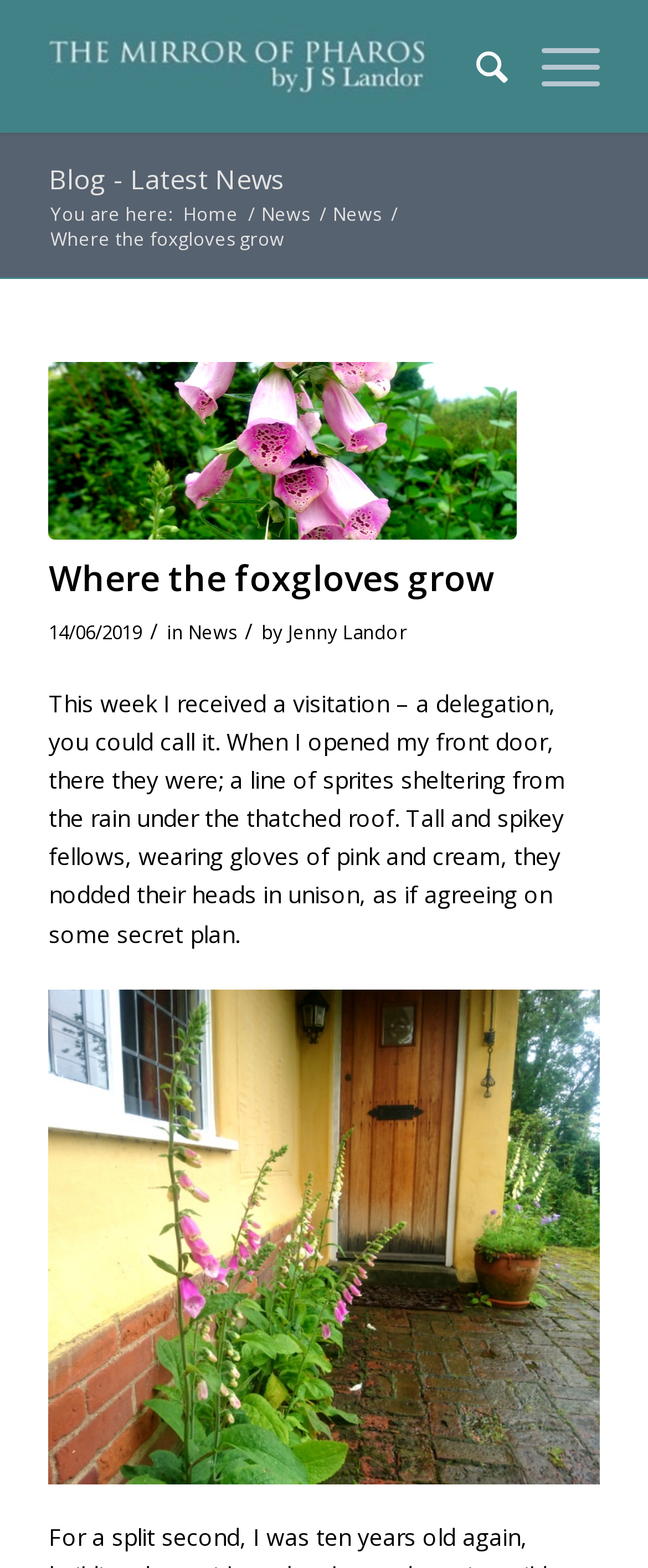Find the bounding box coordinates of the clickable region needed to perform the following instruction: "Click the Mirror-of-Pharos logo". The coordinates should be provided as four float numbers between 0 and 1, i.e., [left, top, right, bottom].

[0.075, 0.0, 0.755, 0.085]